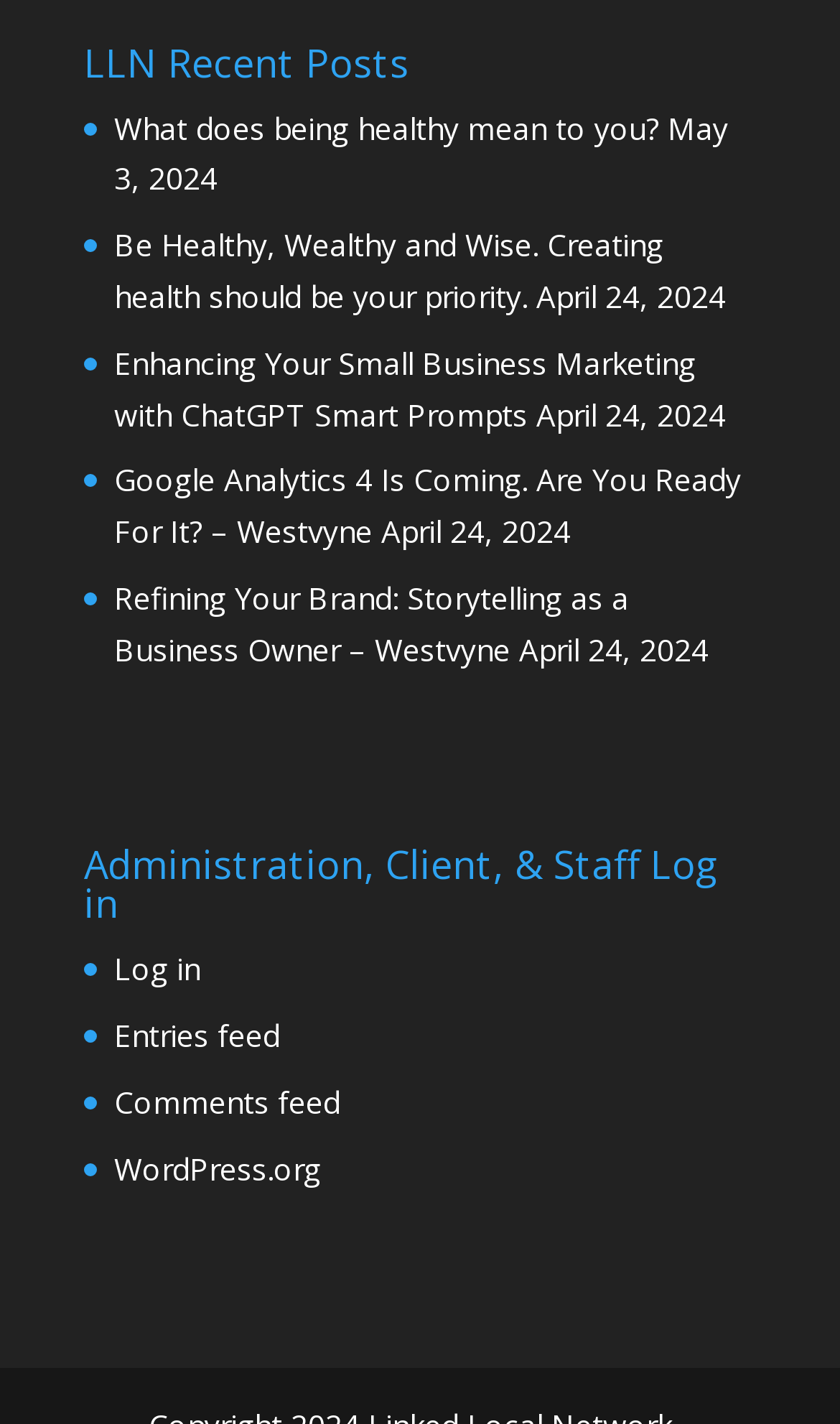Give a one-word or phrase response to the following question: What is the purpose of the 'Log in' link?

Administration, Client, & Staff login